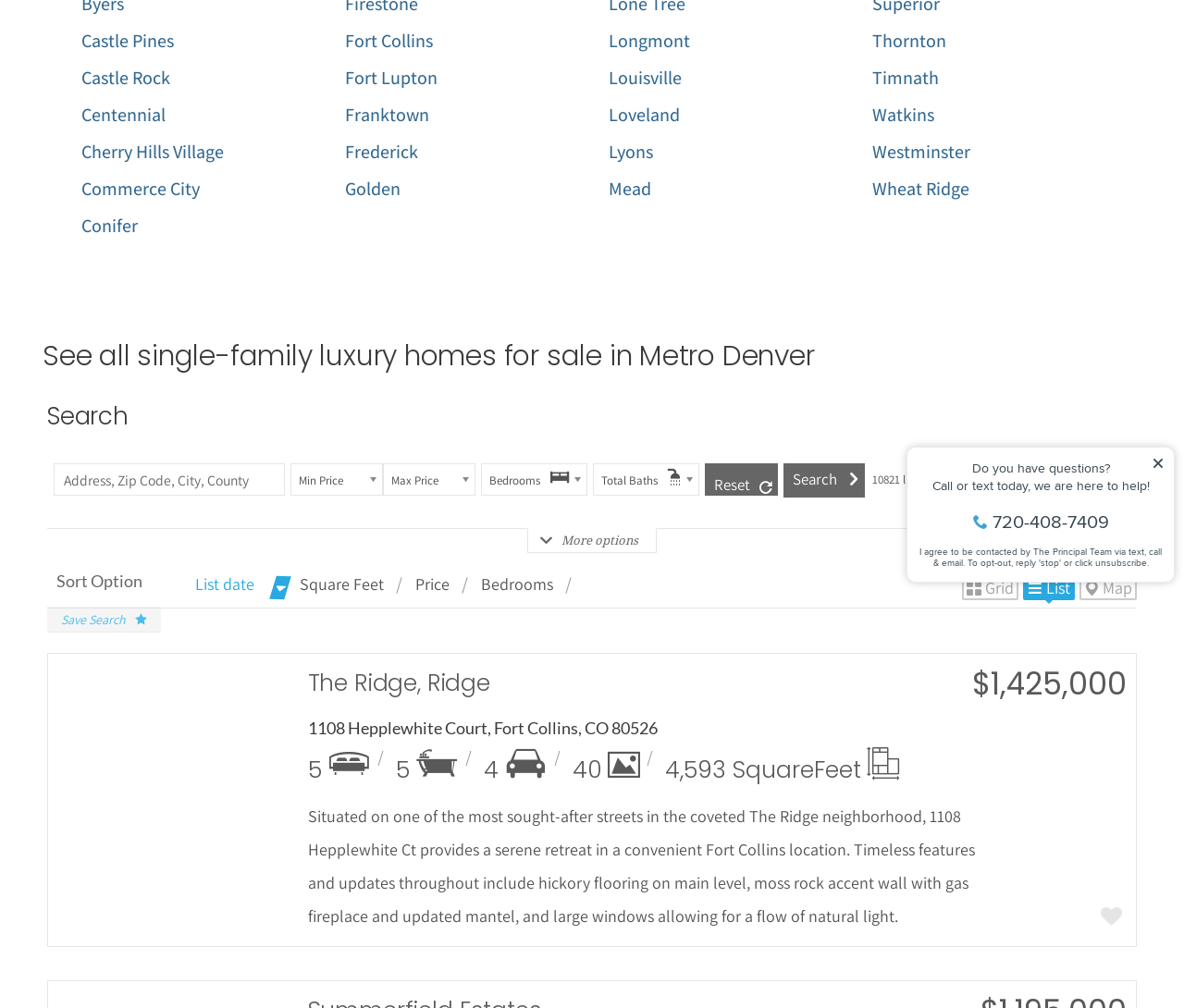Provide the bounding box for the UI element matching this description: "Map".

[0.912, 0.572, 0.96, 0.595]